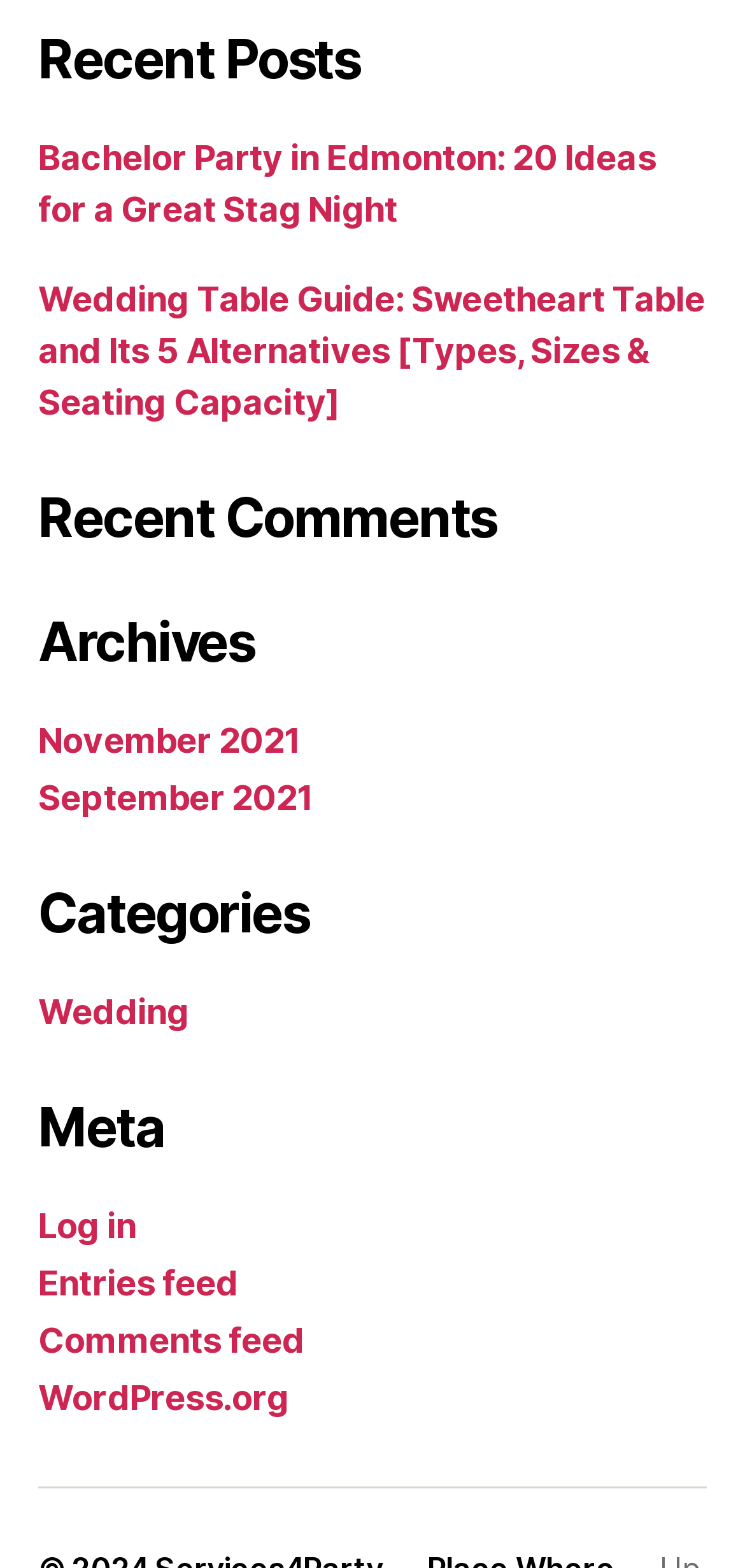Please determine the bounding box coordinates of the element's region to click for the following instruction: "View archives from November 2021".

[0.051, 0.459, 0.404, 0.485]